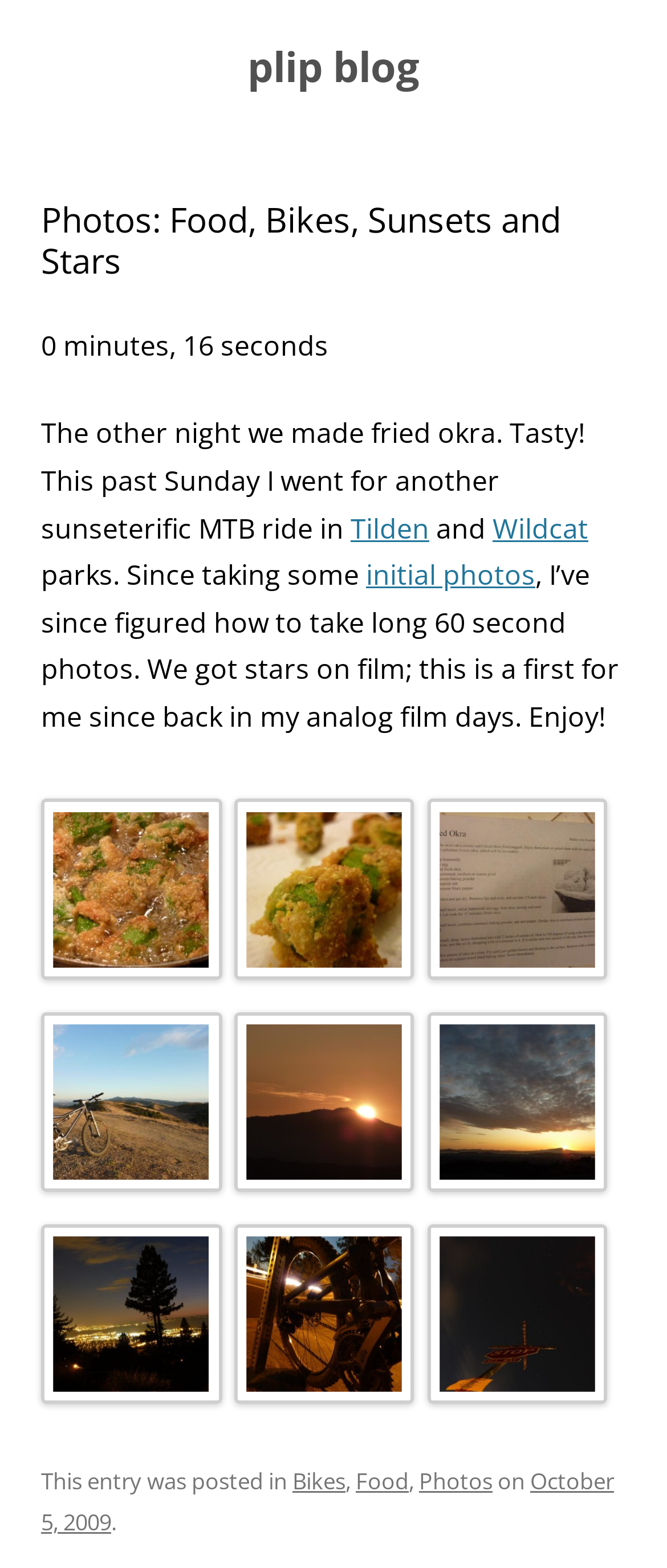Identify the bounding box coordinates for the region of the element that should be clicked to carry out the instruction: "view the initial photos". The bounding box coordinates should be four float numbers between 0 and 1, i.e., [left, top, right, bottom].

[0.549, 0.355, 0.803, 0.379]